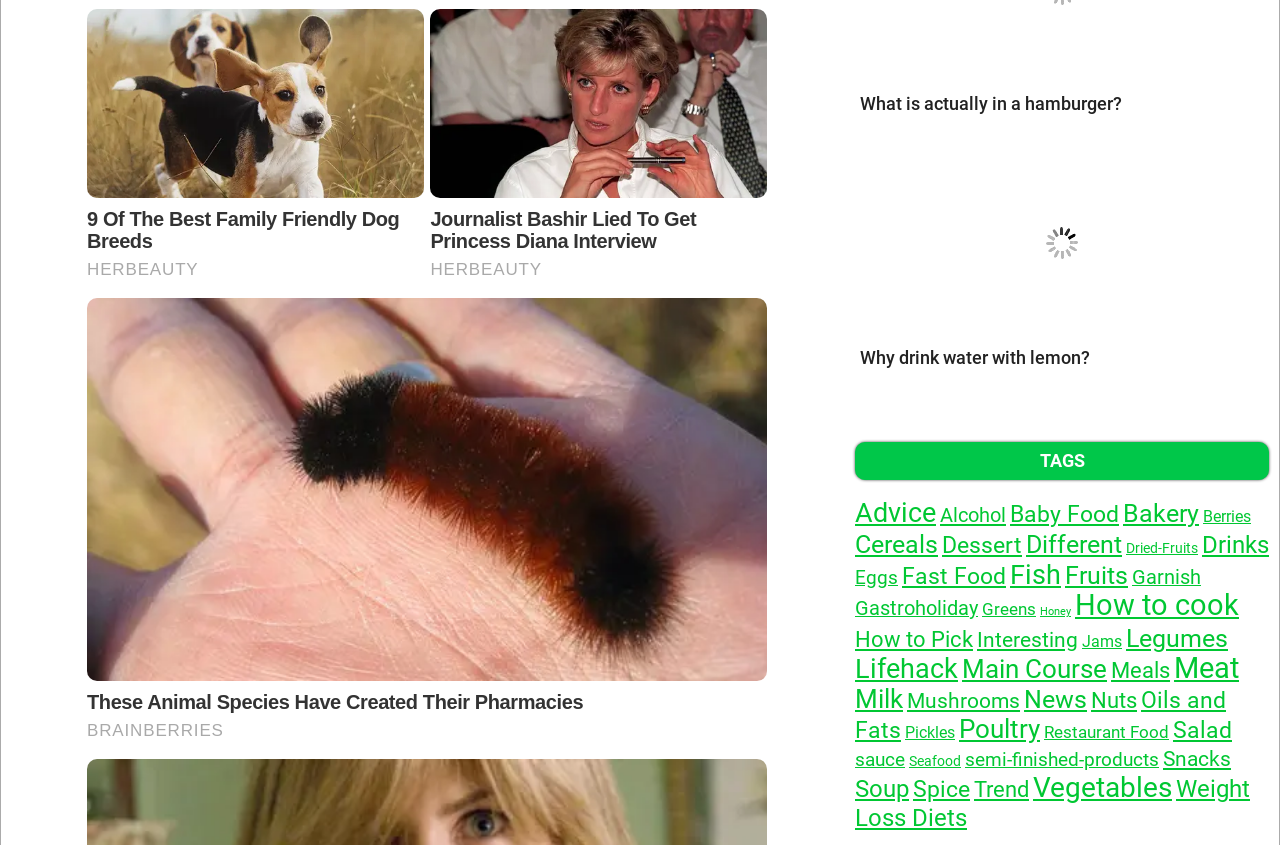What is the category with the most items?
Provide a well-explained and detailed answer to the question.

I found a link element with the text 'Meat (1,442 items)' and inferred that it is the category with the most items.